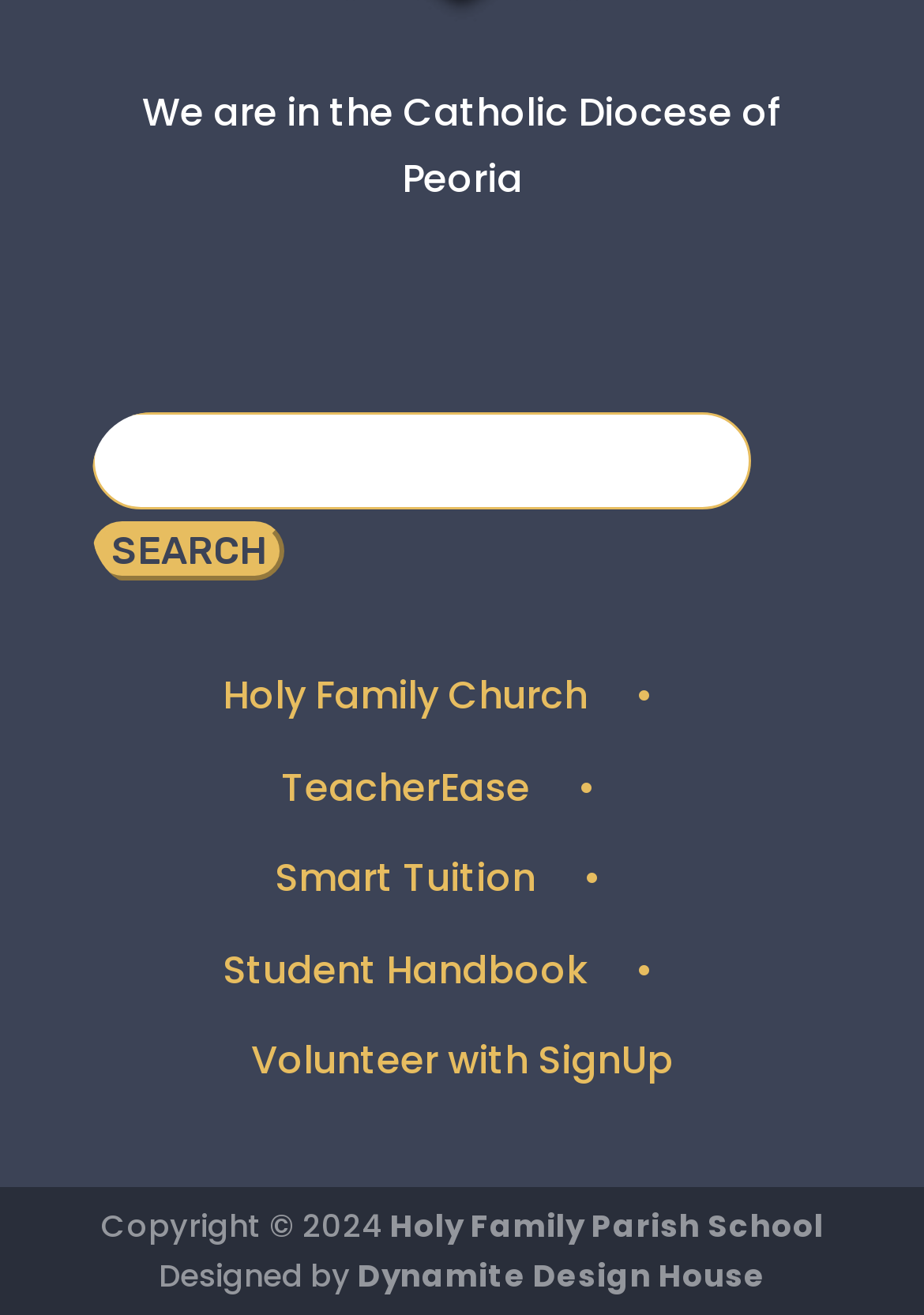Please identify the coordinates of the bounding box for the clickable region that will accomplish this instruction: "Visit the Catholic Diocese of Peoria website".

[0.154, 0.064, 0.846, 0.157]